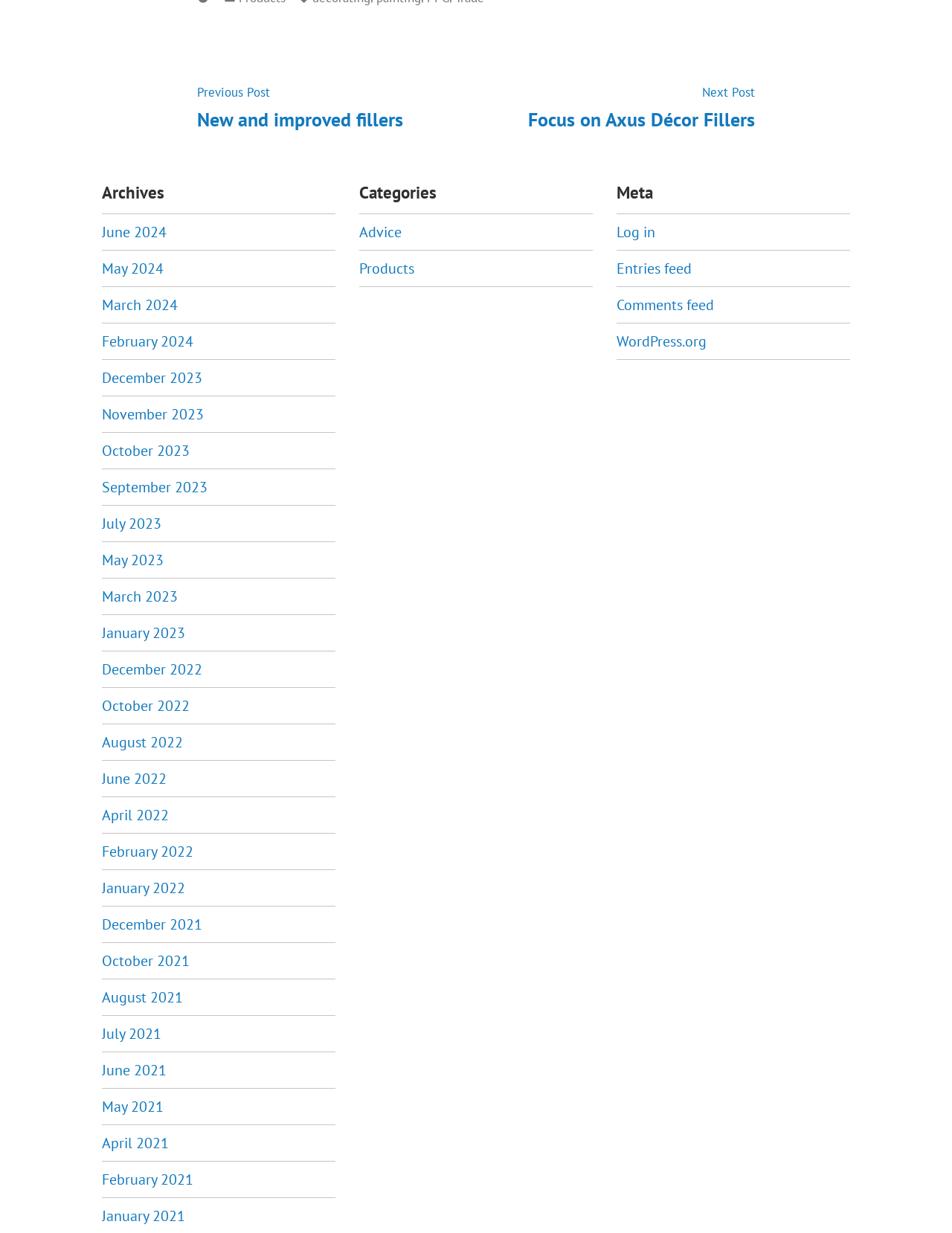What is the purpose of the 'Posts' navigation?
Provide a comprehensive and detailed answer to the question.

The 'Posts' navigation is likely used for navigating through blog posts, as it contains links to previous and next posts, as well as a list of archives by month and year.